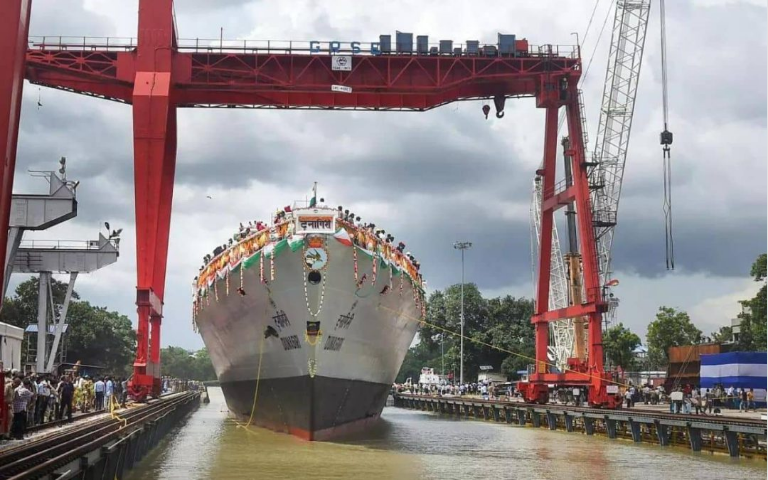Offer a detailed narrative of what is shown in the image.

The image captures a significant moment in a ship launching ceremony at the Garden Reach Shipbuilders & Engineers Ltd., based in Kolkata. The large vessel, adorned with colorful decorations and flags, is being gently lowered into the water by a towering red crane. The scene is bustling with people, including shipbuilders and guests, gathered along the banks to witness the launch. A backdrop of dark, cloud-strewn skies adds to the dramatic atmosphere, while the surrounding greenery hints at the lush landscape typical of the region. This event reflects the proud maritime heritage and ongoing contributions of Garden Reach Shipbuilders to India's shipbuilding capabilities.